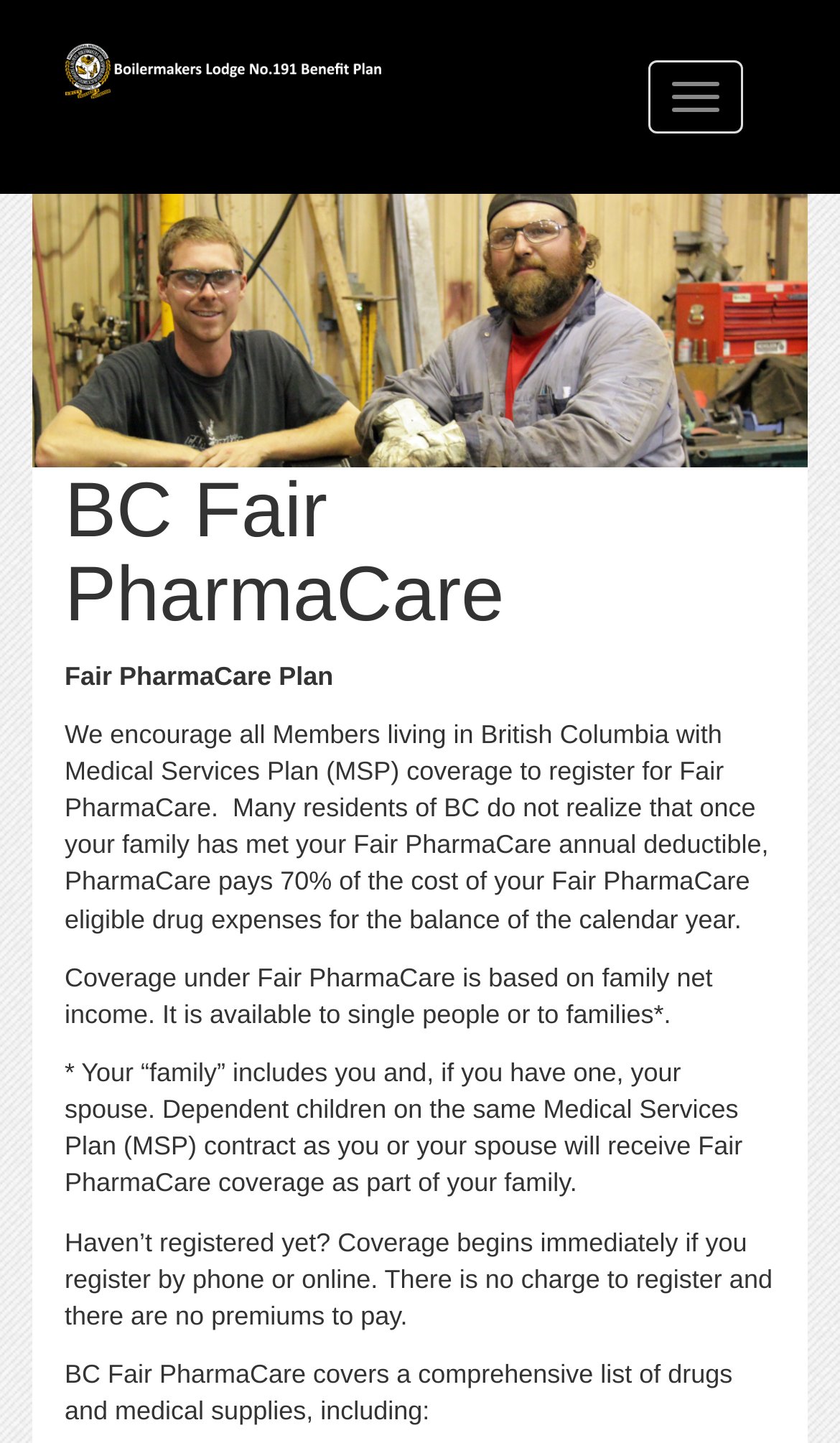What is required to register for Fair PharmaCare?
Using the details shown in the screenshot, provide a comprehensive answer to the question.

I found the answer by reading the static text that says 'There is no charge to register and there are no premiums to pay.' This indicates that there is no cost or premium required to register for Fair PharmaCare.